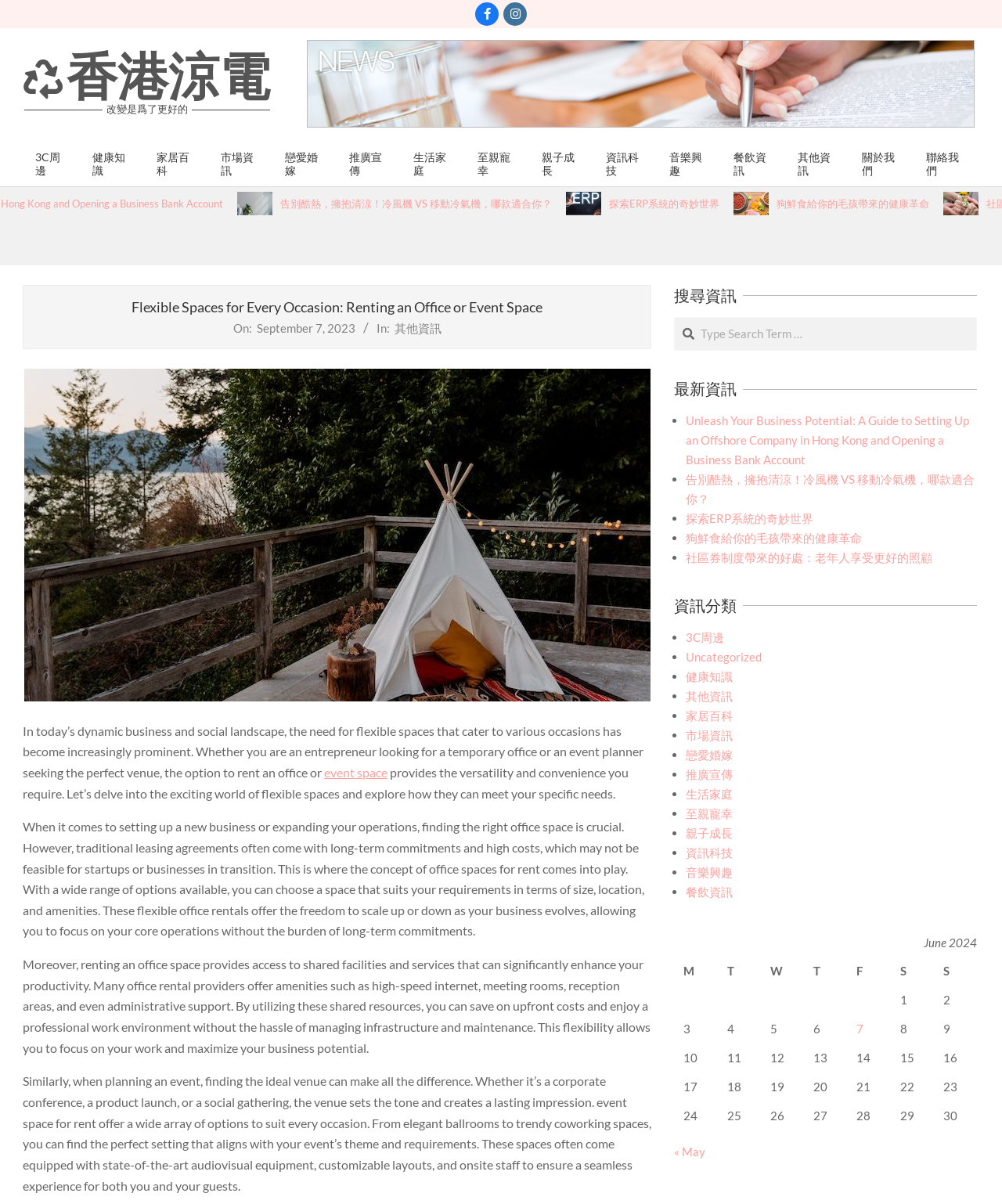What is the purpose of event space for rent?
Look at the screenshot and respond with a single word or phrase.

For corporate conferences, product launches, social gatherings